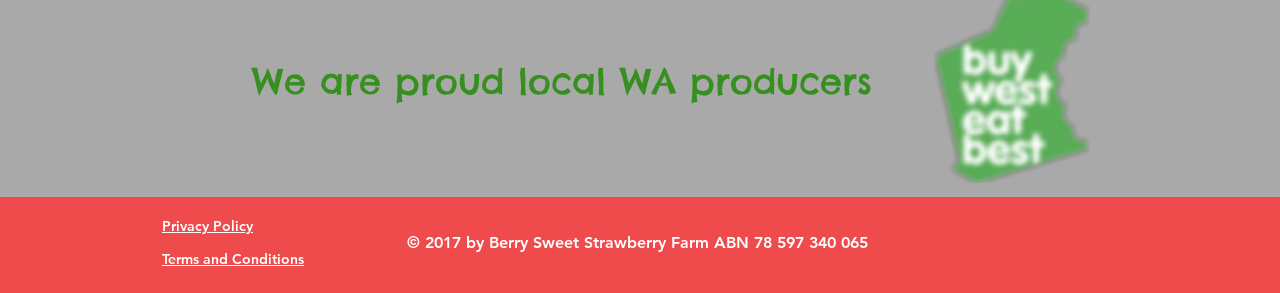Predict the bounding box coordinates of the UI element that matches this description: "Privacy Policy". The coordinates should be in the format [left, top, right, bottom] with each value between 0 and 1.

[0.127, 0.741, 0.198, 0.802]